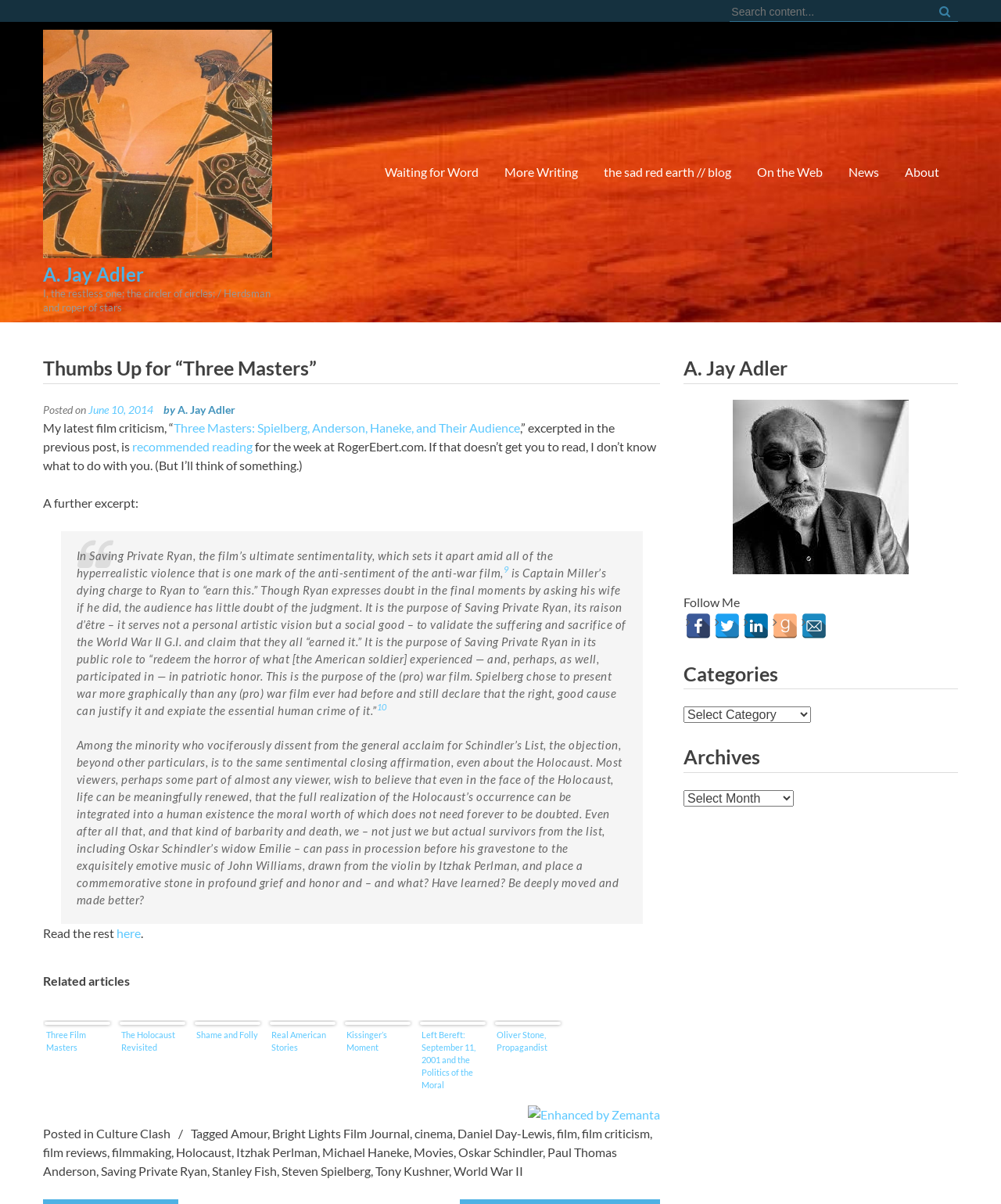From the webpage screenshot, identify the region described by alt="A. Jay Adler". Provide the bounding box coordinates as (top-left x, top-left y, bottom-right x, bottom-right y), with each value being a floating point number between 0 and 1.

[0.043, 0.204, 0.271, 0.216]